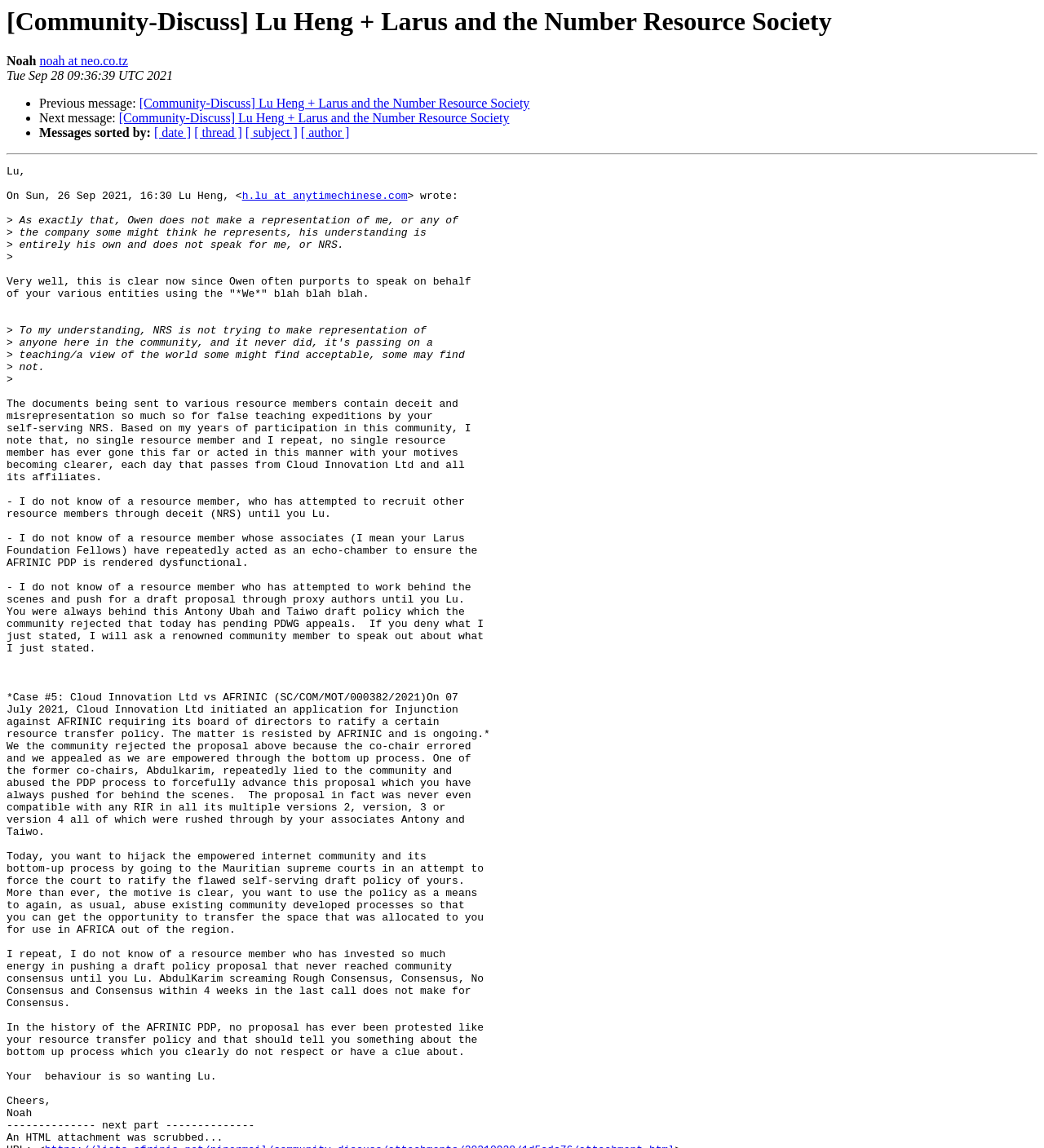Construct a comprehensive description capturing every detail on the webpage.

This webpage appears to be a discussion forum or email thread, with a focus on a conversation between individuals. At the top of the page, there is a heading that reads "[Community-Discuss] Lu Heng + Larus and the Number Resource Society". Below this heading, there is a brief introduction with the name "Noah" and an email address "noah at neo.co.tz". The date and time of the message, "Tue Sep 28 09:36:39 UTC 2021", is also displayed.

The main content of the page is a message from Lu Heng, which is divided into several paragraphs. The message discusses the representation of individuals and companies, and how one person's understanding may not speak for others. There are several links and references to other messages or threads, including "Previous message" and "Next message", which suggest that this is part of a larger conversation.

To the right of the main content, there are several links that allow users to sort messages by different criteria, such as date, thread, subject, and author. These links are arranged vertically, with a horizontal separator line above them.

Overall, the webpage appears to be a discussion forum or email thread, with a focus on a conversation between individuals about representation and understanding.